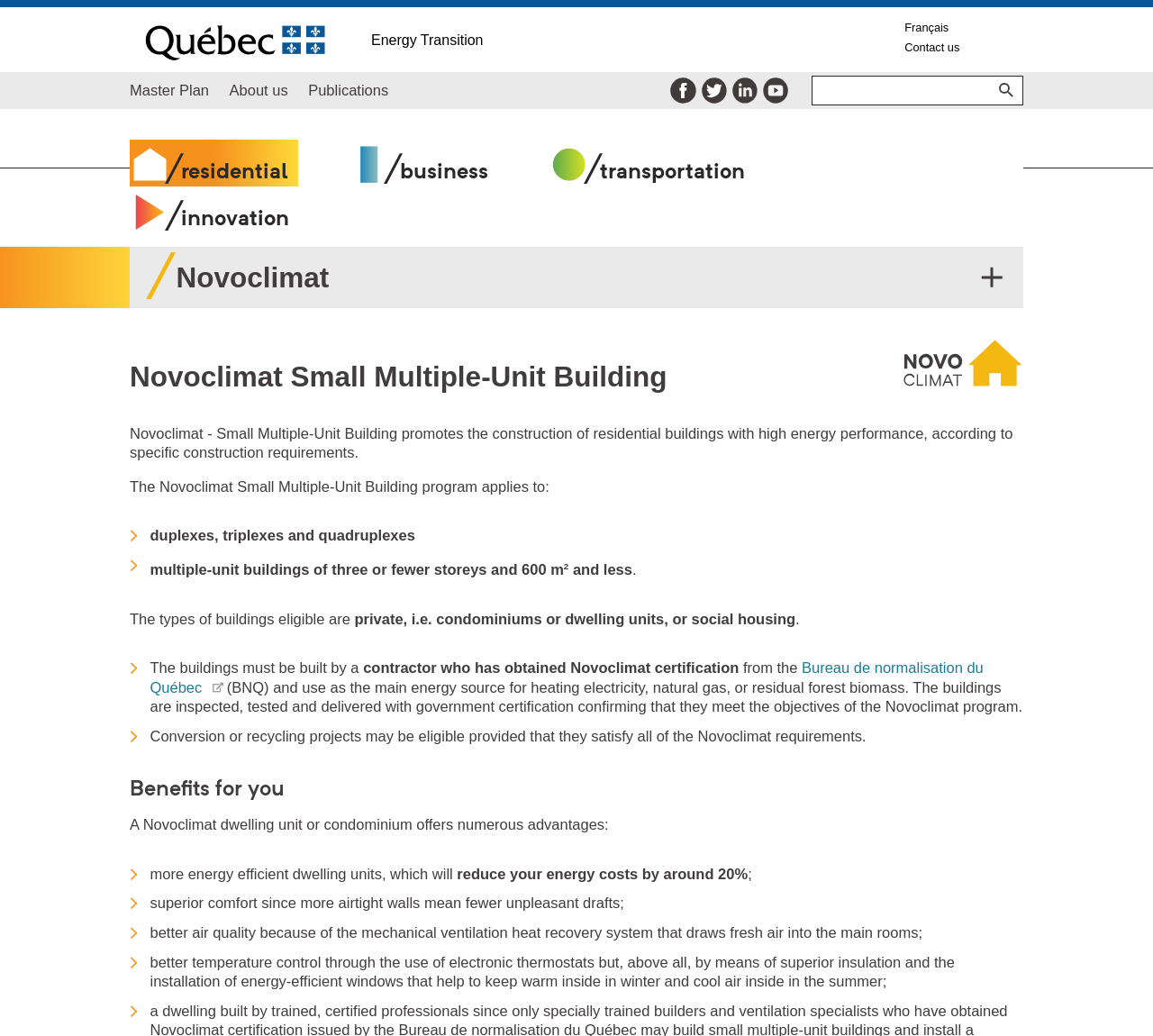Extract the bounding box of the UI element described as: "Energy Transition".

[0.322, 0.031, 0.419, 0.046]